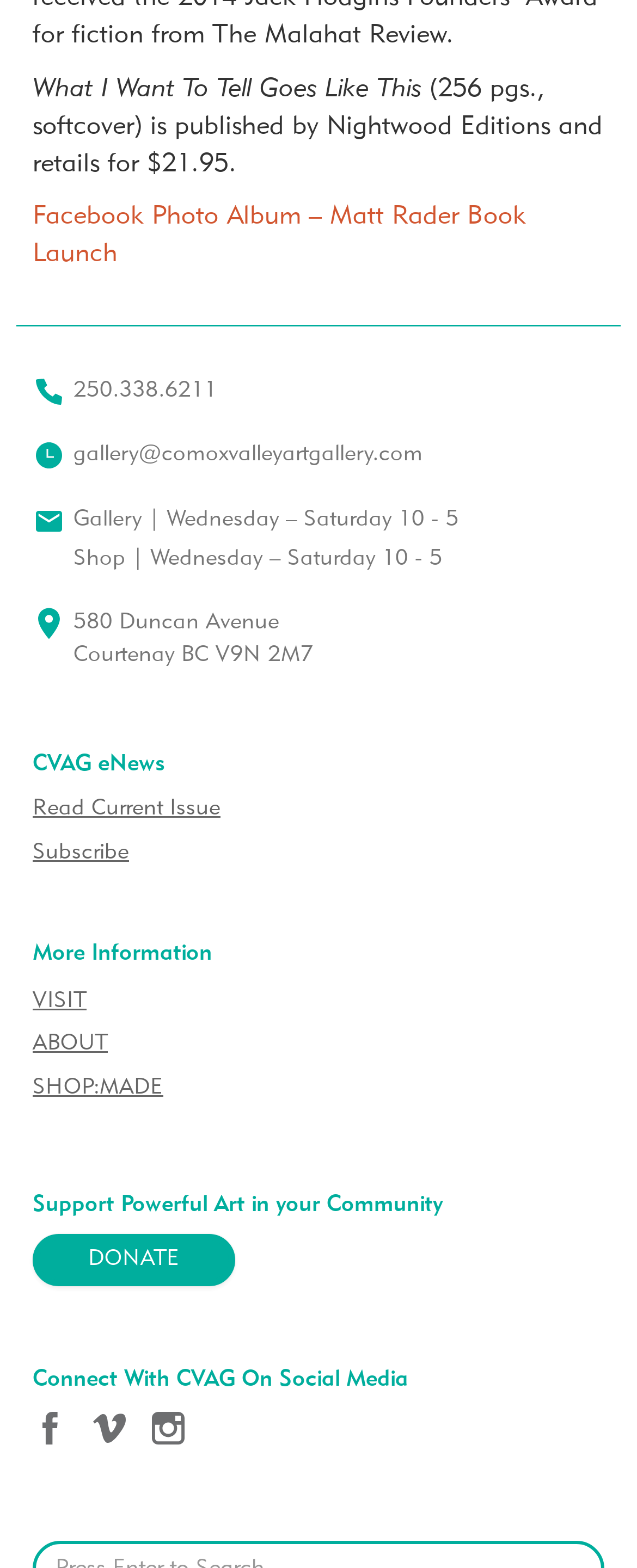Please identify the bounding box coordinates of the region to click in order to complete the given instruction: "Read the current issue of CVAG eNews". The coordinates should be four float numbers between 0 and 1, i.e., [left, top, right, bottom].

[0.051, 0.506, 0.949, 0.531]